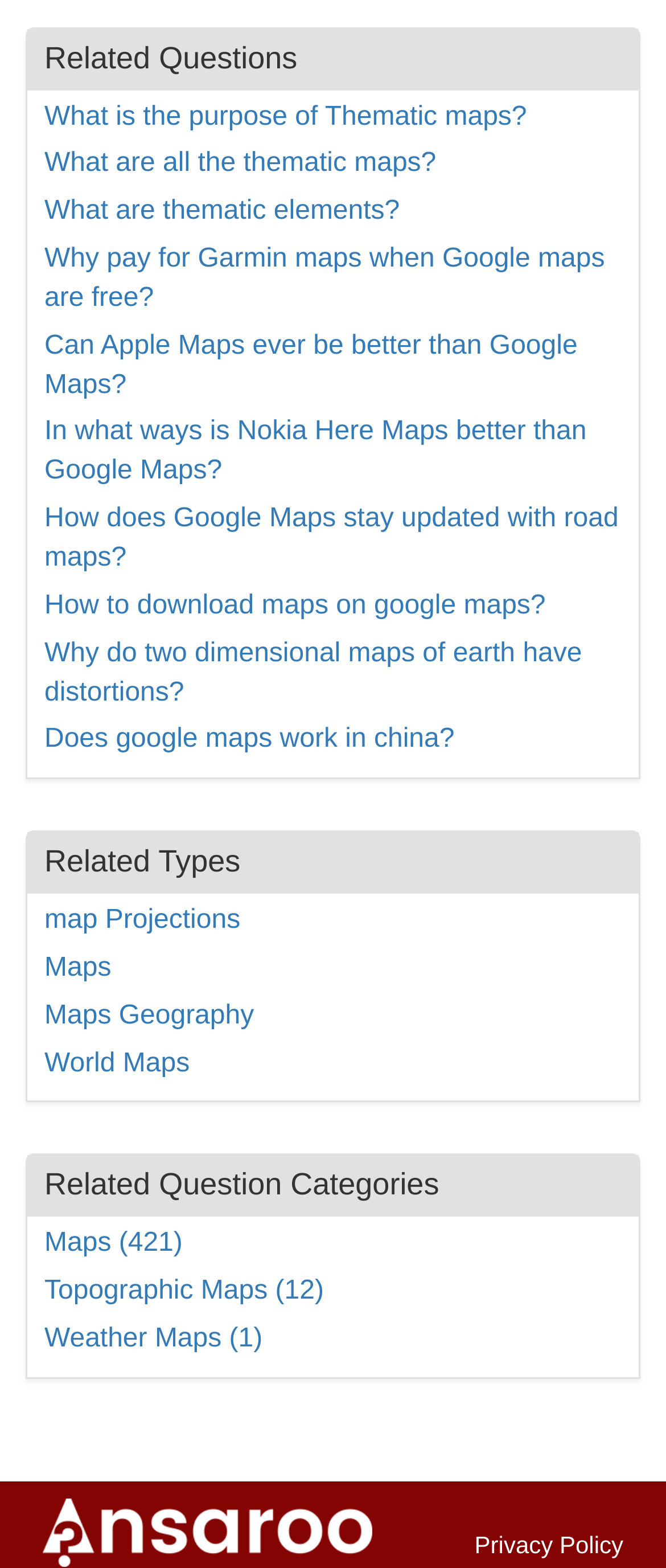Answer this question in one word or a short phrase: What is the category of the link 'Topographic Maps'?

Maps